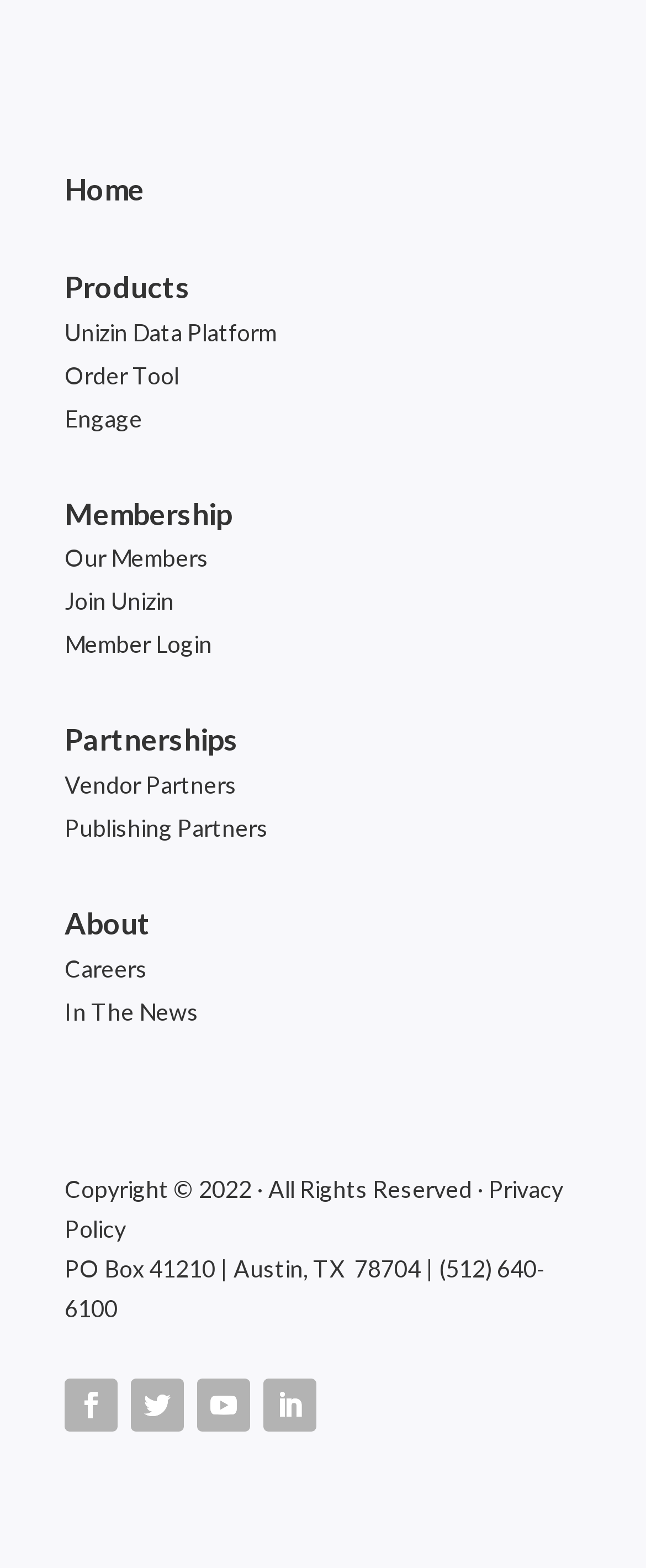Locate the bounding box coordinates of the element that should be clicked to fulfill the instruction: "continue reading".

None